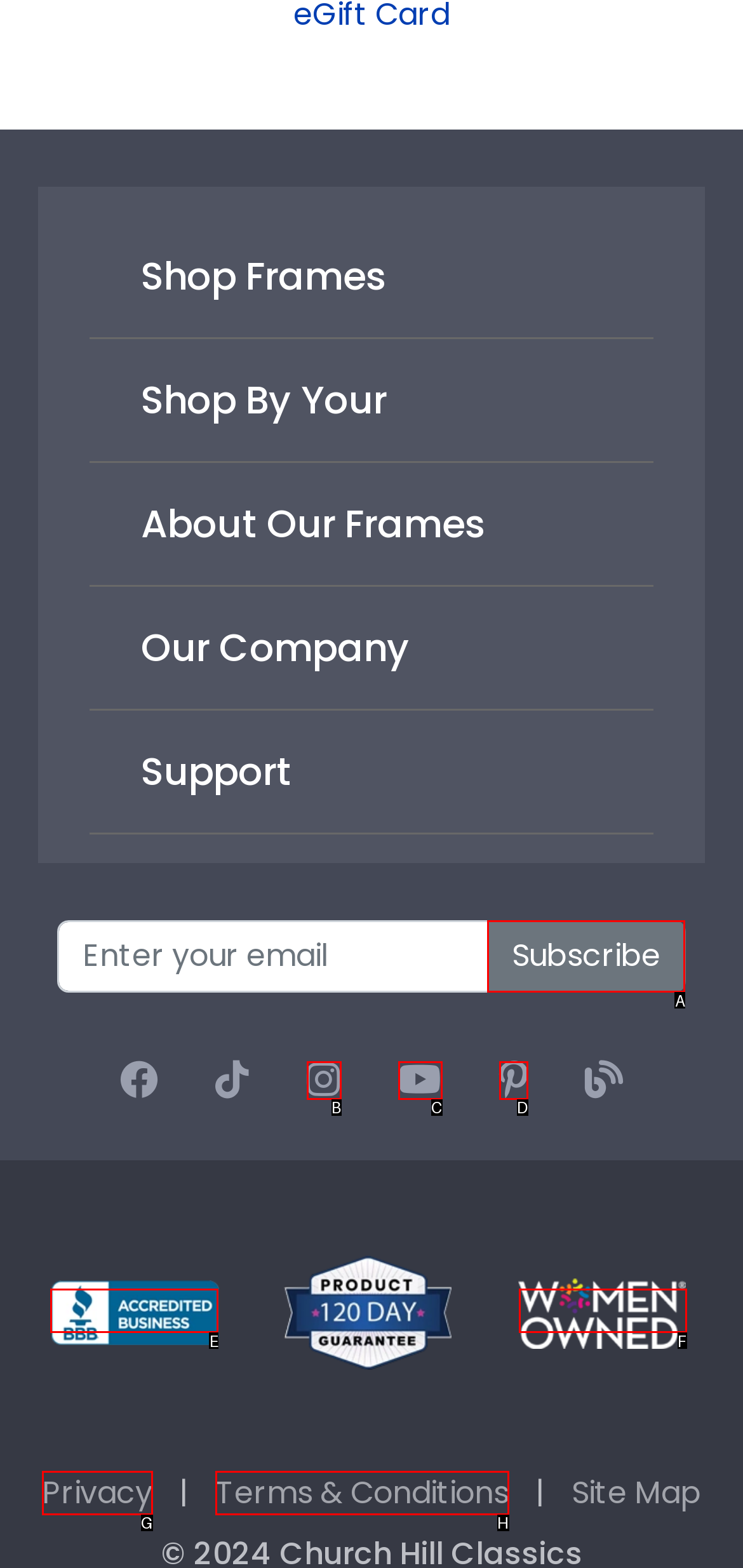Decide which UI element to click to accomplish the task: Subscribe to the newsletter
Respond with the corresponding option letter.

A